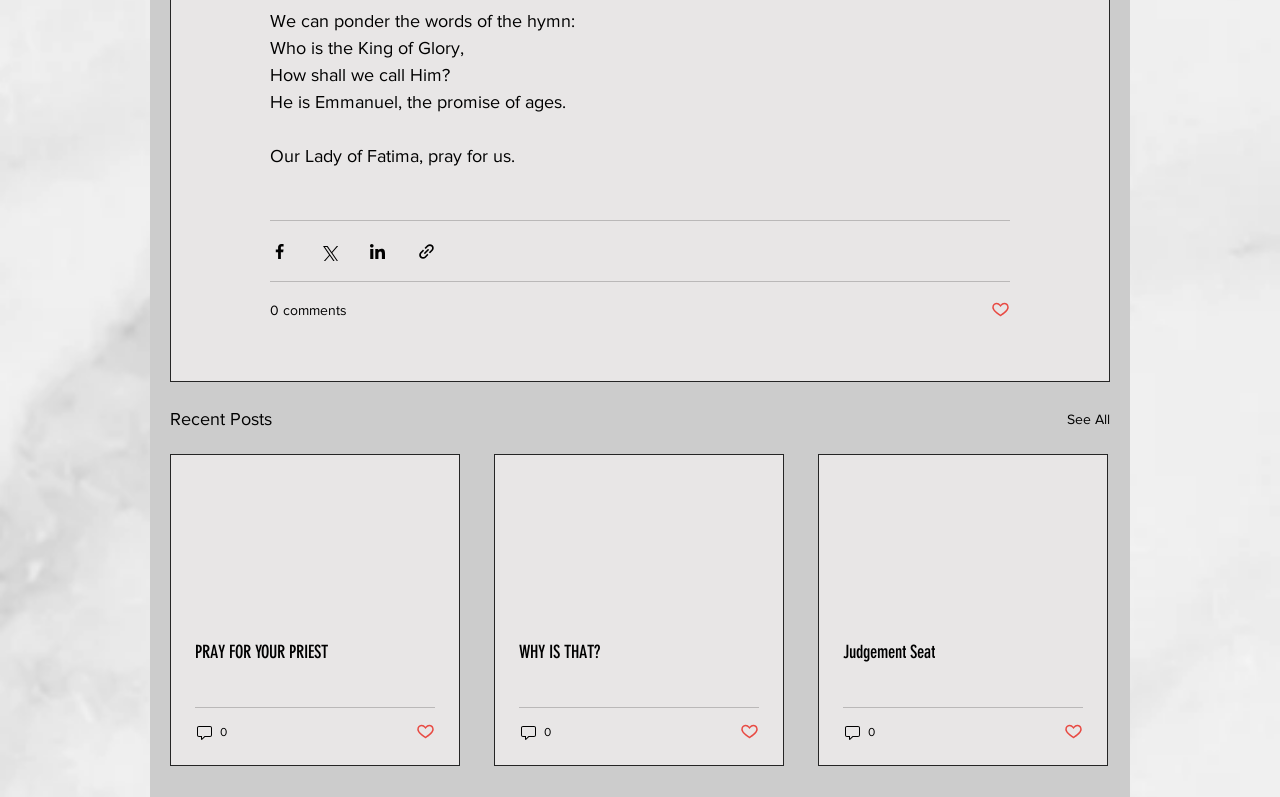Determine the coordinates of the bounding box for the clickable area needed to execute this instruction: "Share via link".

[0.326, 0.303, 0.341, 0.327]